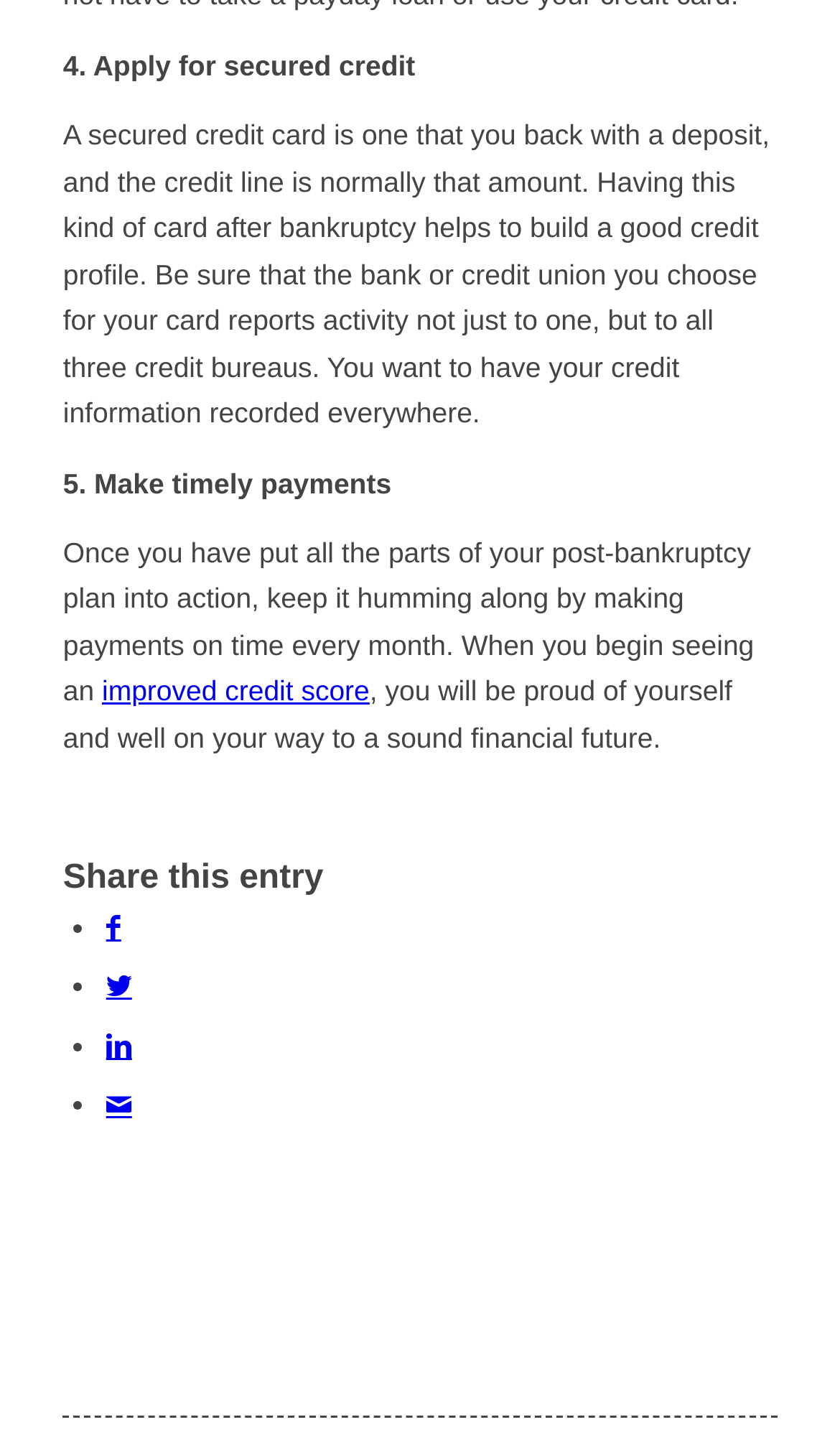What is the location of the 'Share this entry' section?
Please ensure your answer to the question is detailed and covers all necessary aspects.

The 'Share this entry' section is located in the footer of the webpage, which is indicated by the bounding box coordinates [0.075, 0.545, 0.925, 0.624] and is a child element of the FooterAsNonLandmark element.